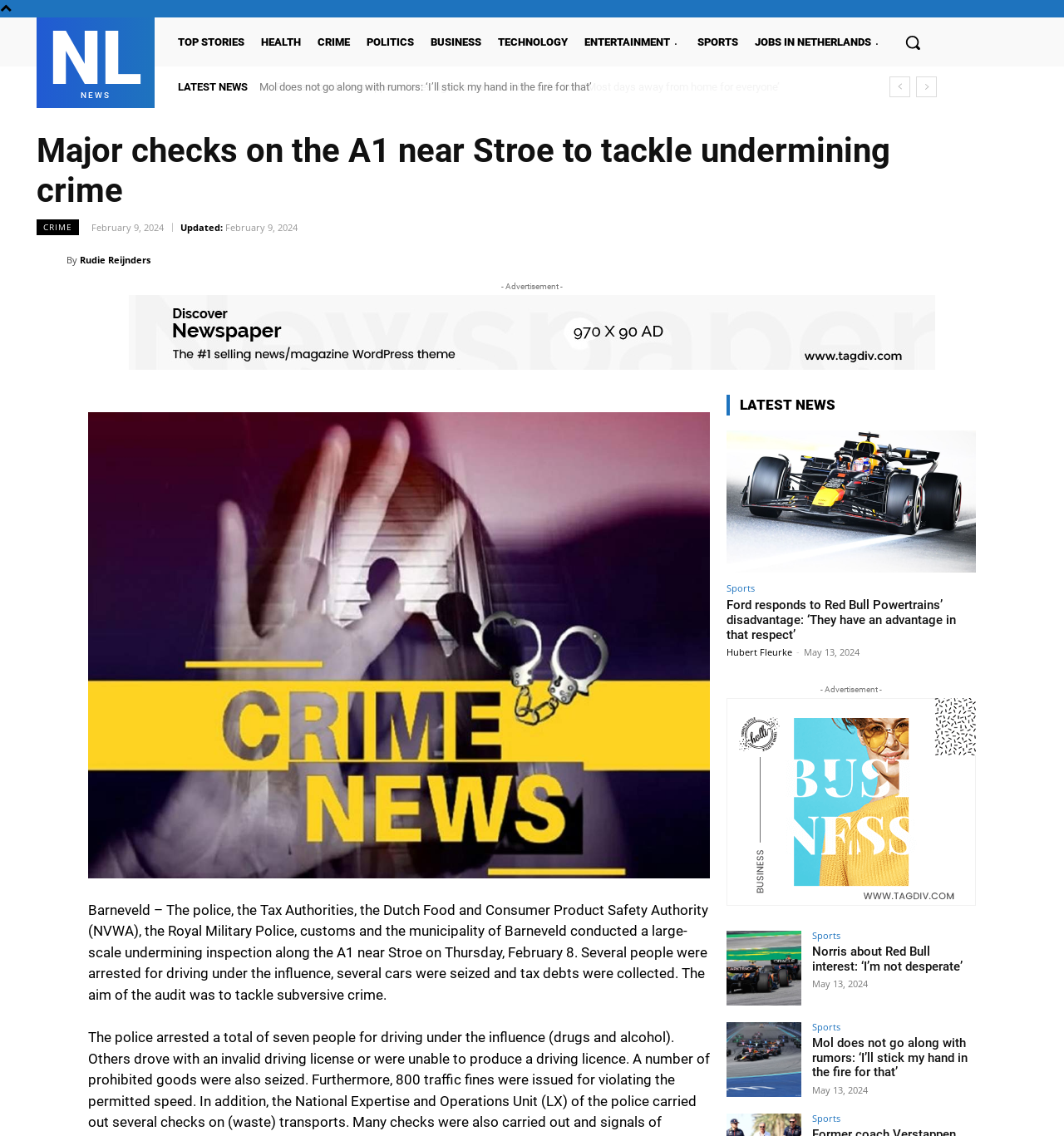Please find the top heading of the webpage and generate its text.

Major checks on the A1 near Stroe to tackle undermining crime